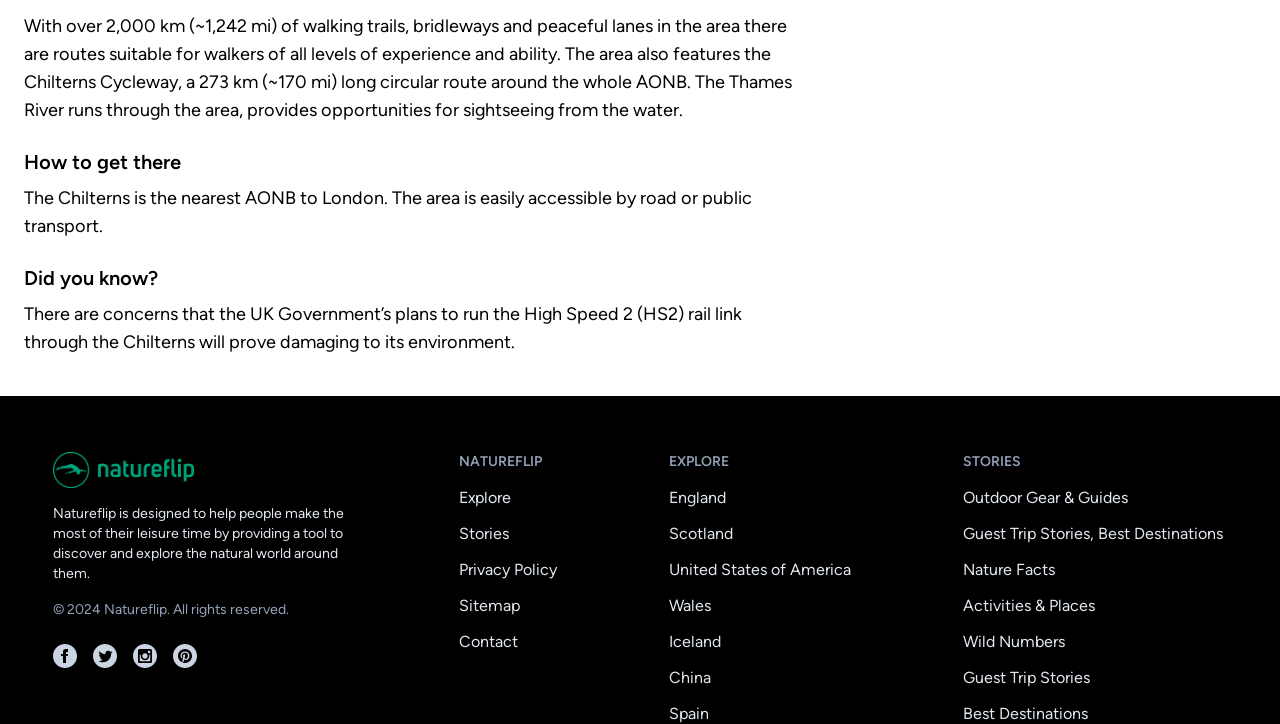Determine the bounding box coordinates of the clickable region to execute the instruction: "Check out Outdoor Gear & Guides". The coordinates should be four float numbers between 0 and 1, denoted as [left, top, right, bottom].

[0.752, 0.663, 0.955, 0.713]